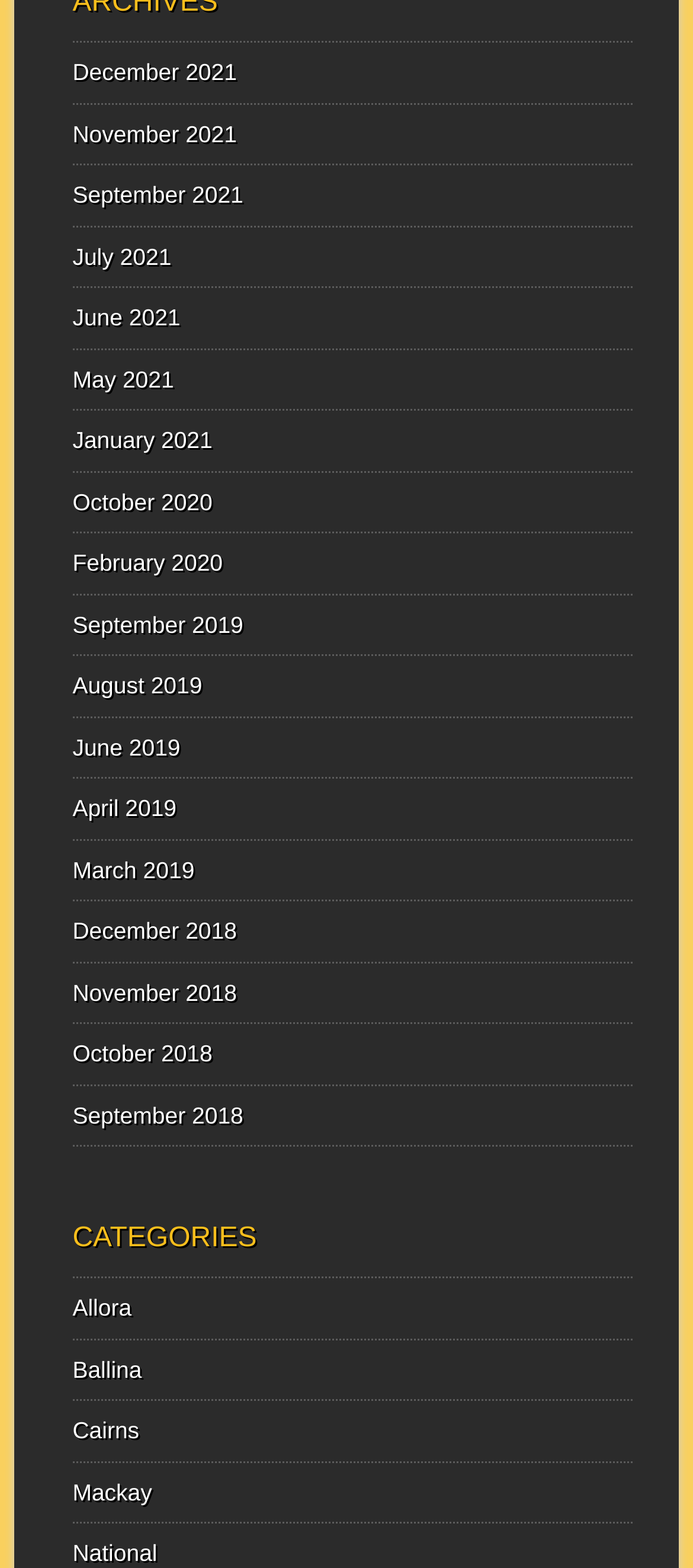Please give the bounding box coordinates of the area that should be clicked to fulfill the following instruction: "explore June 2019". The coordinates should be in the format of four float numbers from 0 to 1, i.e., [left, top, right, bottom].

[0.105, 0.468, 0.26, 0.485]